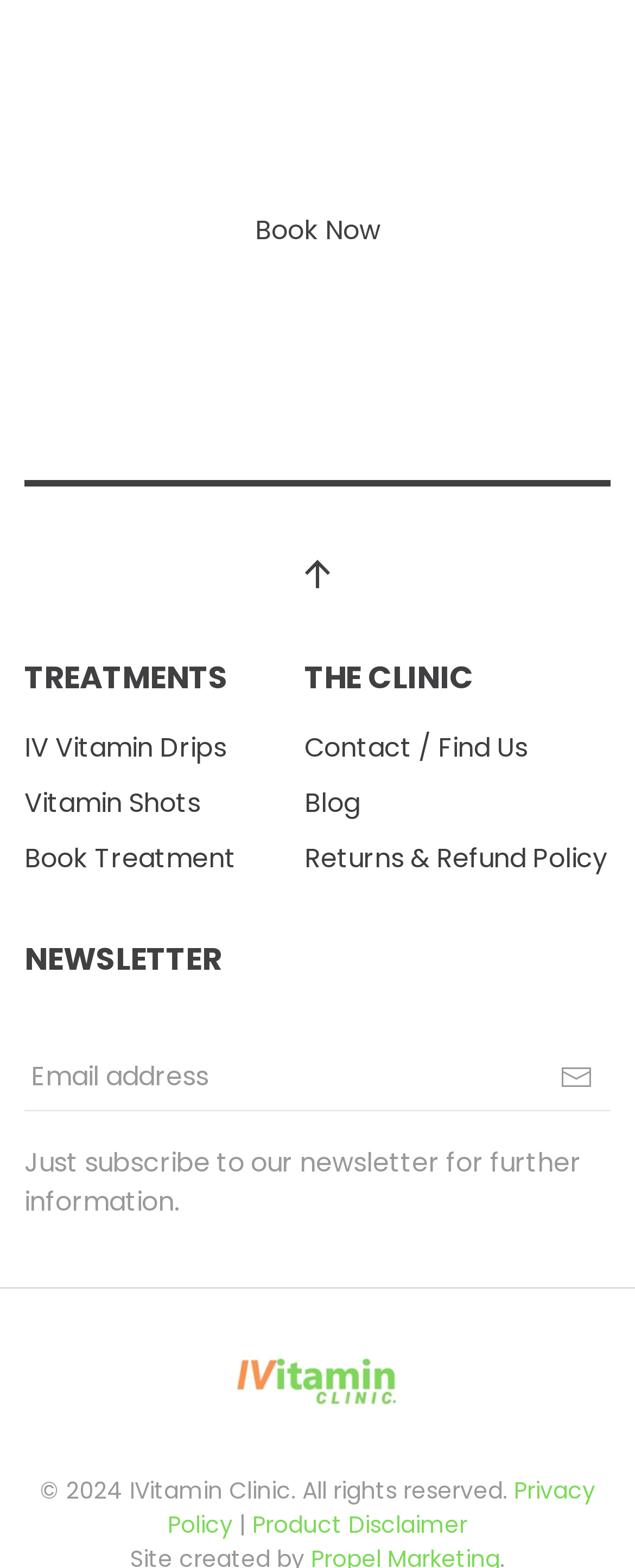Using the elements shown in the image, answer the question comprehensively: What year is the copyright for?

The copyright year is 2024, as indicated by the '©' symbol followed by the year '2024' at the bottom of the page.